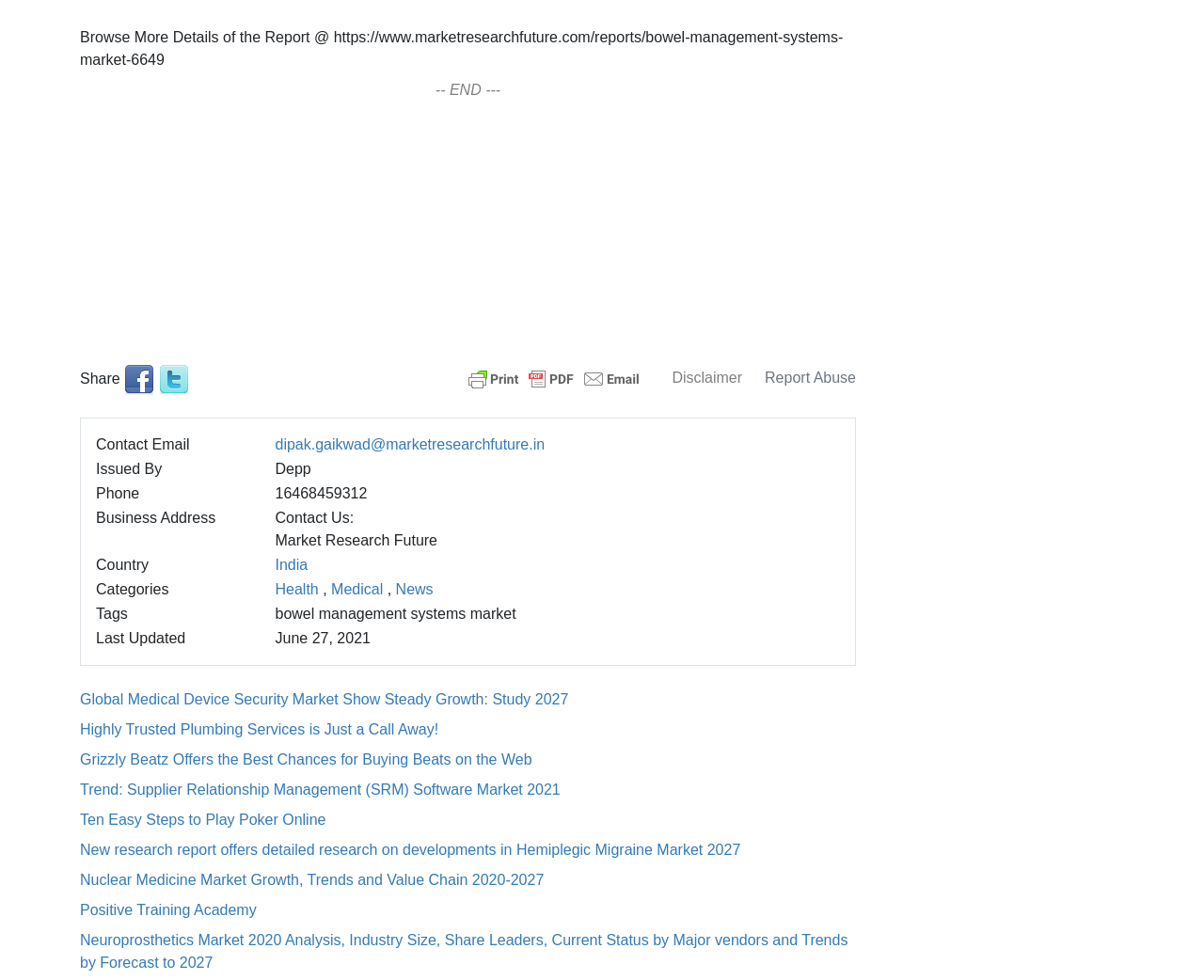How many social media links are there?
Give a detailed and exhaustive answer to the question.

I counted the number of social media links by looking at the links with images, which are Facebook, Twitter, and Print Friendly and PDF. There are three of them.